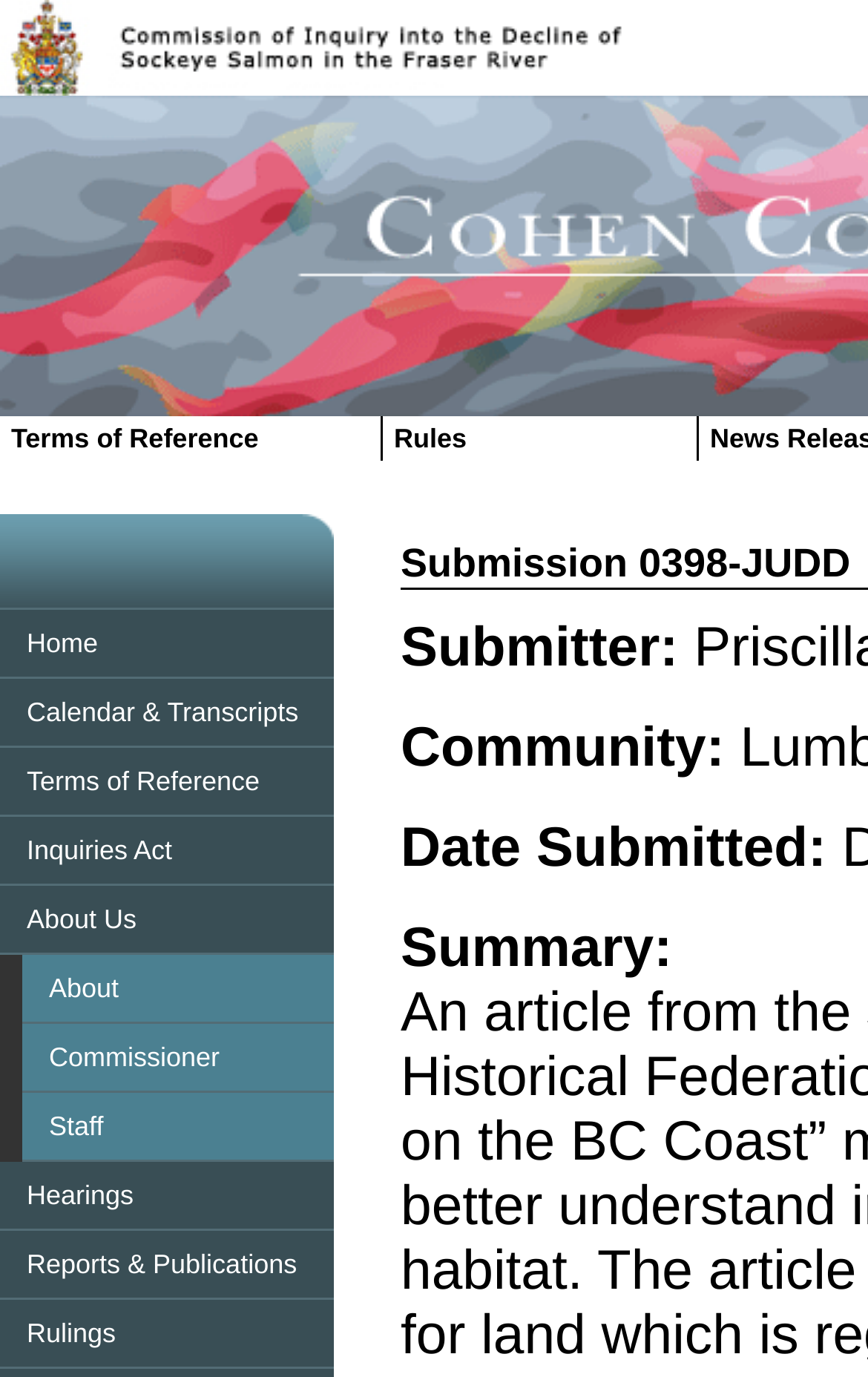Locate the UI element described by Rules in the provided webpage screenshot. Return the bounding box coordinates in the format (top-left x, top-left y, bottom-right x, bottom-right y), ensuring all values are between 0 and 1.

[0.026, 0.844, 0.385, 0.894]